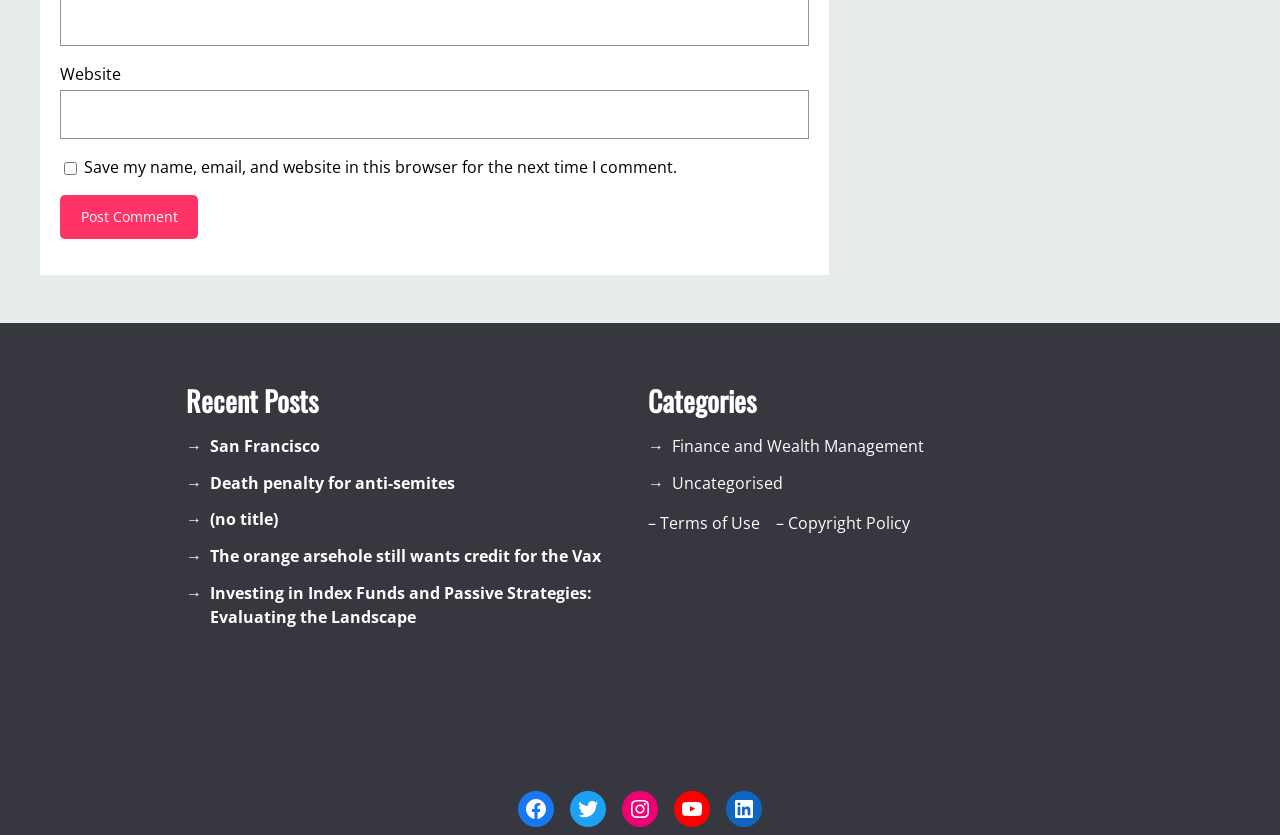Could you highlight the region that needs to be clicked to execute the instruction: "View finance and wealth management categories"?

[0.506, 0.519, 0.855, 0.548]